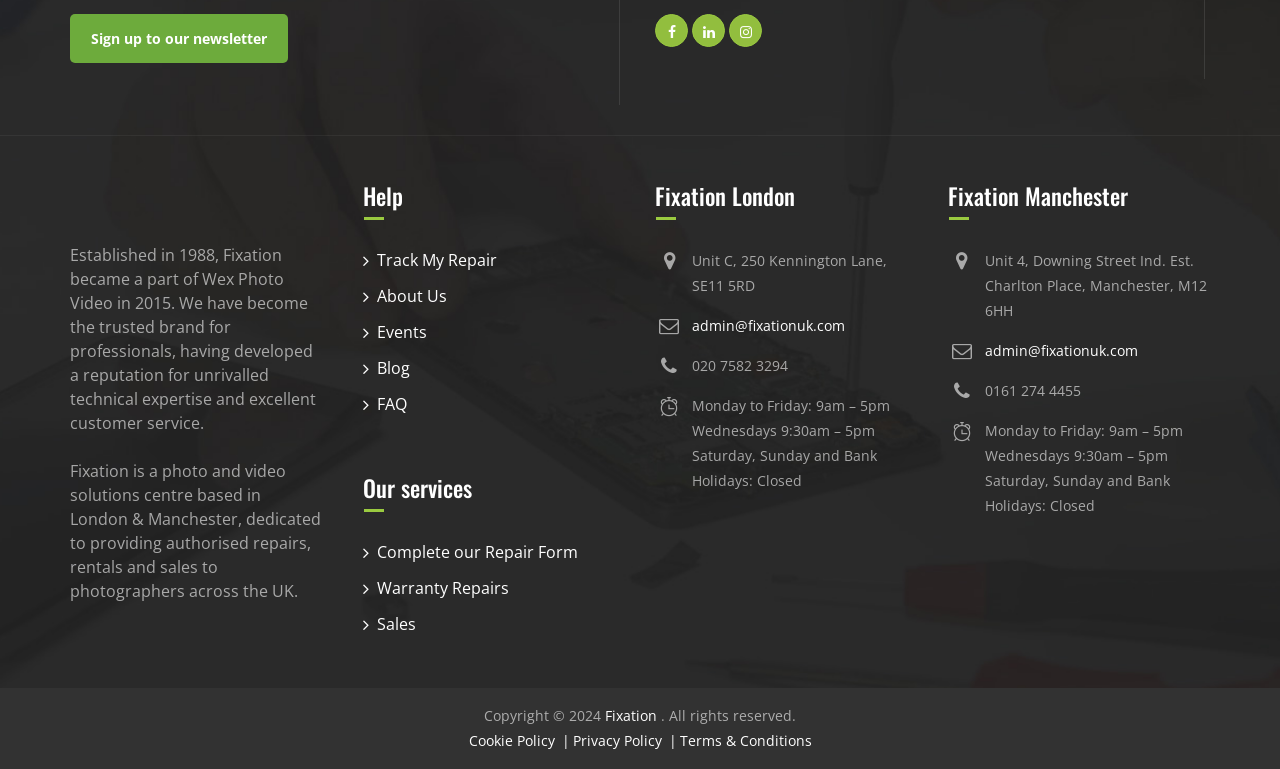What is the address of Fixation Manchester?
Answer the question in as much detail as possible.

The address of Fixation Manchester can be found in the 'Fixation Manchester' section of the webpage, which provides the full address as 'Unit 4, Downing Street Ind. Est., Charlton Place, Manchester, M12 6HH'.